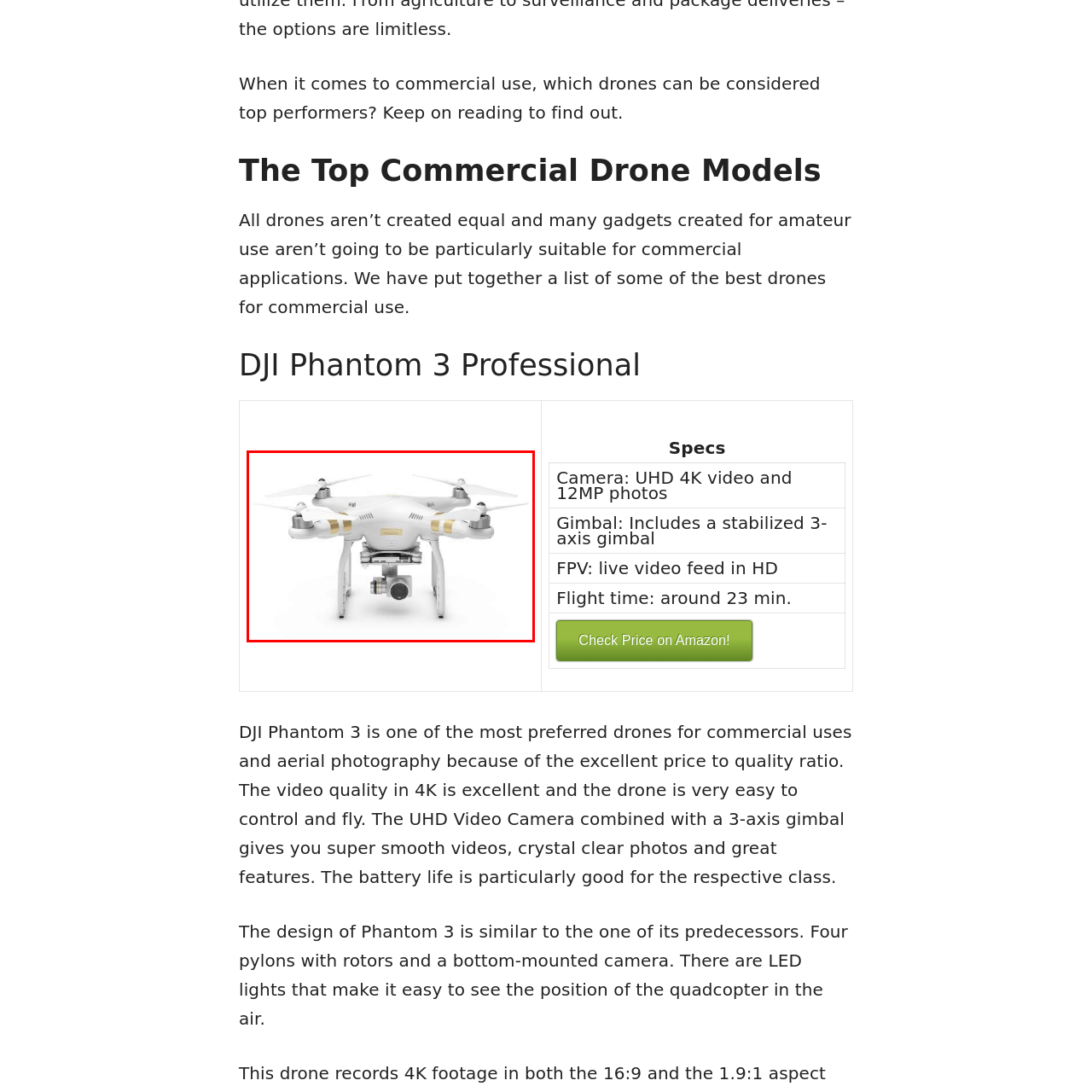Craft a comprehensive description of the image located inside the red boundary.

The image showcases the DJI Phantom 3 Professional, a sophisticated drone designed for commercial use. Featuring a sleek white exterior with gold accents, it is equipped with a bottom-mounted camera that provides stunning UHD 4K video and 12MP photo capabilities. The drone's design includes four rotors and a 3-axis gimbal, ensuring stability for smooth video capture and crystal-clear imagery. Known for its exceptional price-to-quality ratio, the Phantom 3 is favored by professionals for aerial photography and videography, making it a top choice in the commercial drone market. Its user-friendly controls make it accessible for both beginners and experienced pilots.